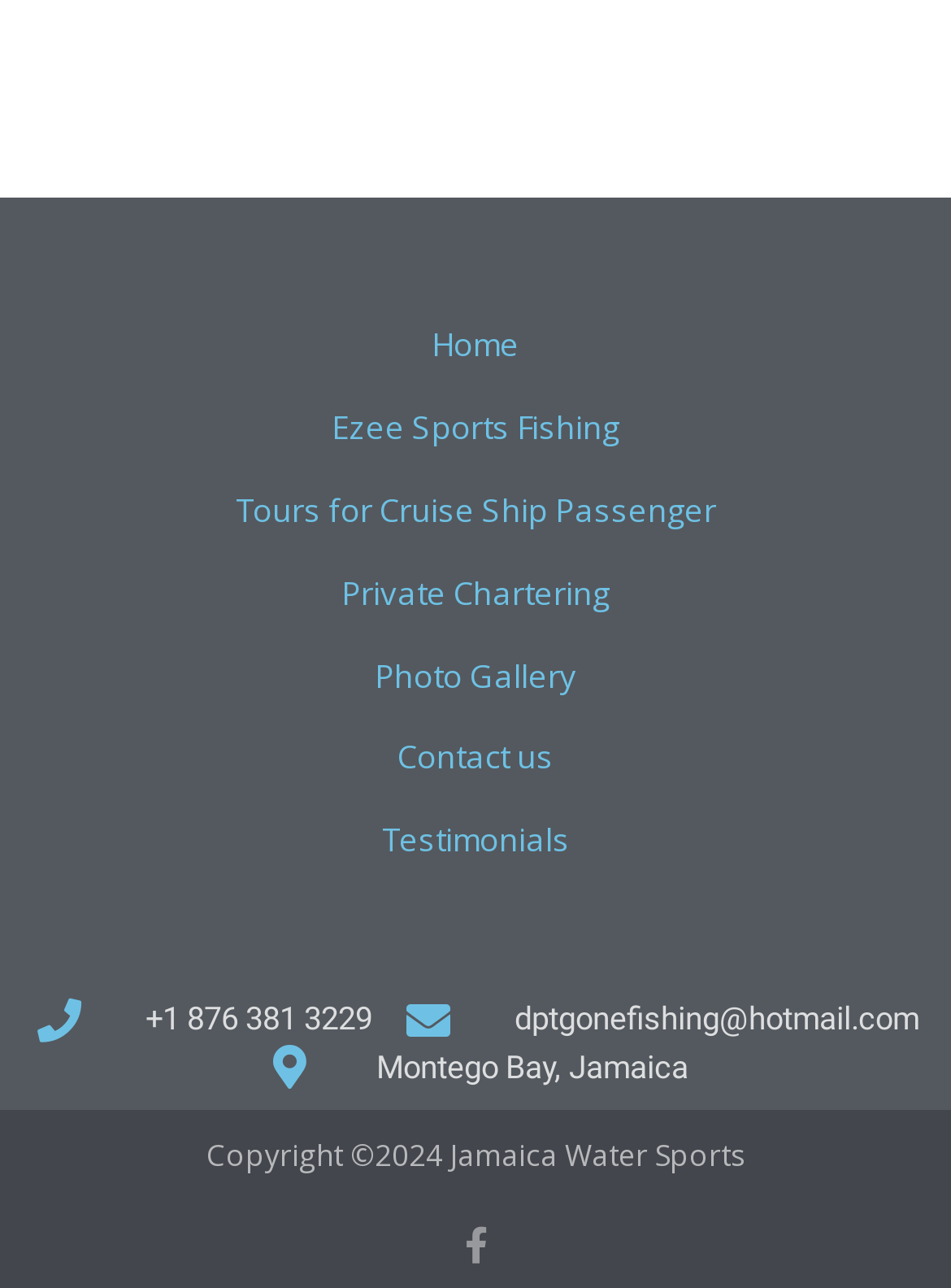Please specify the bounding box coordinates of the region to click in order to perform the following instruction: "contact us".

[0.418, 0.571, 0.582, 0.605]